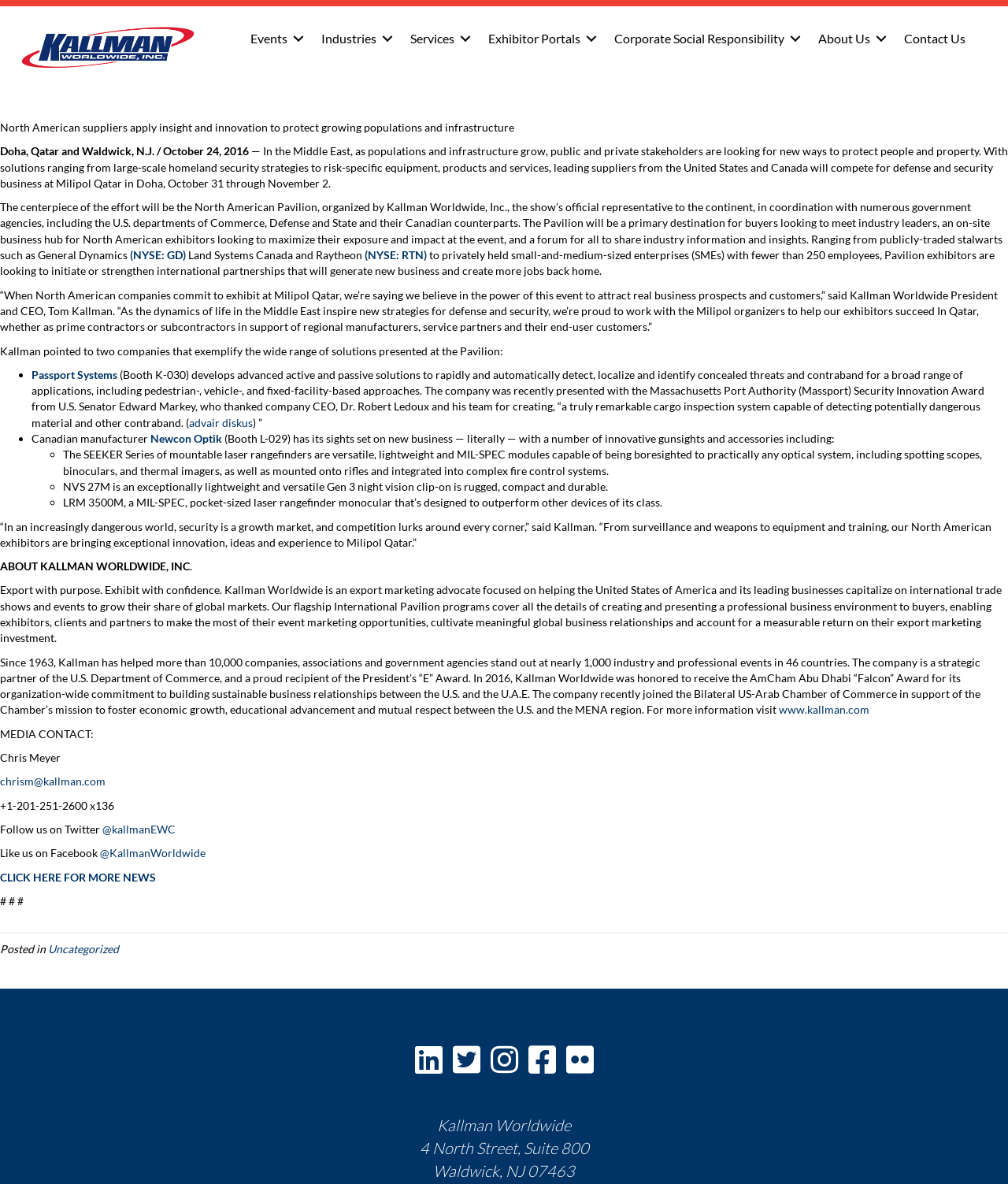Identify the bounding box coordinates of the part that should be clicked to carry out this instruction: "Visit the Kallman Worldwide website".

[0.773, 0.594, 0.862, 0.605]